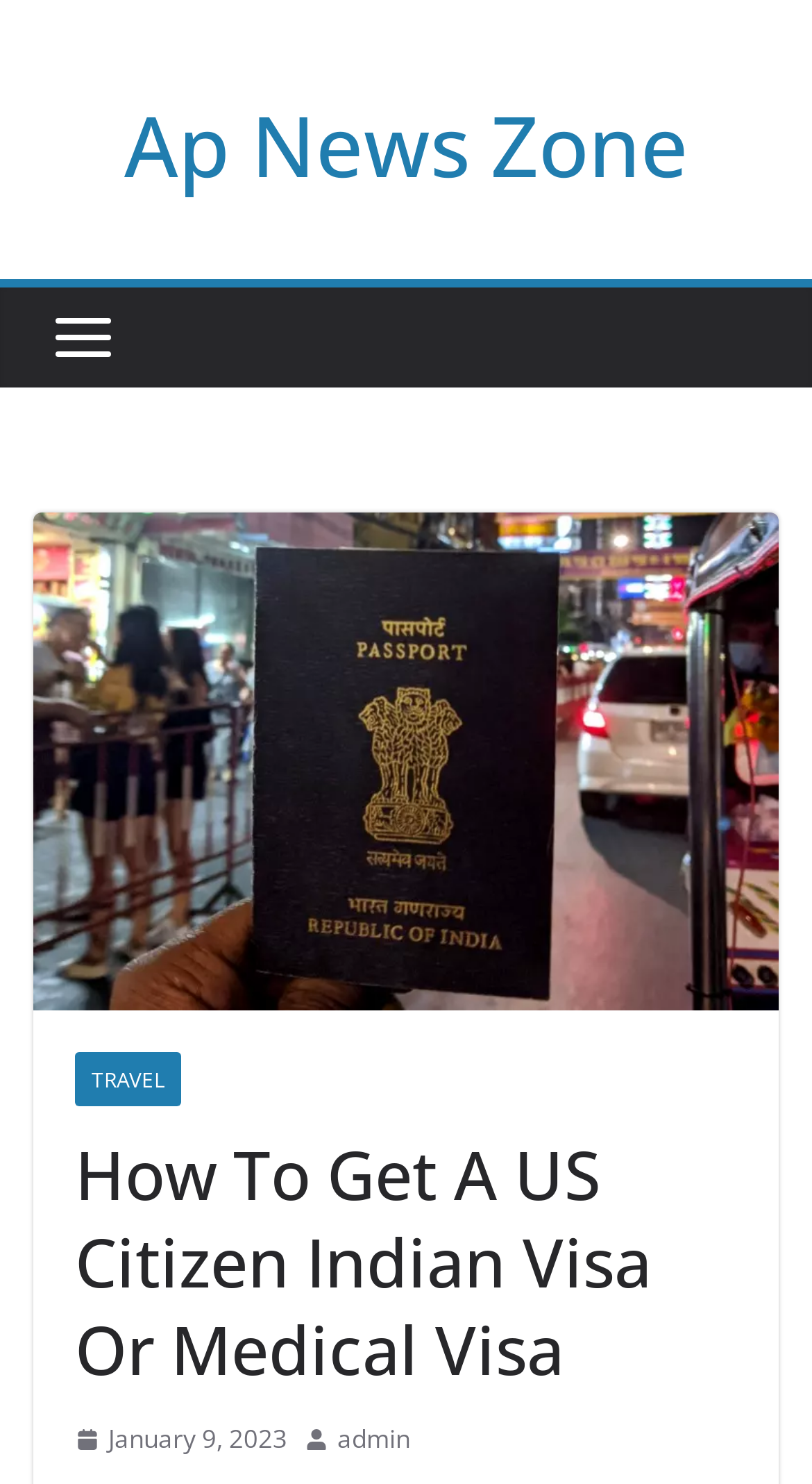Given the element description parent_node: Search name="search_api_fulltext", predict the bounding box coordinates for the UI element in the webpage screenshot. The format should be (top-left x, top-left y, bottom-right x, bottom-right y), and the values should be between 0 and 1.

None